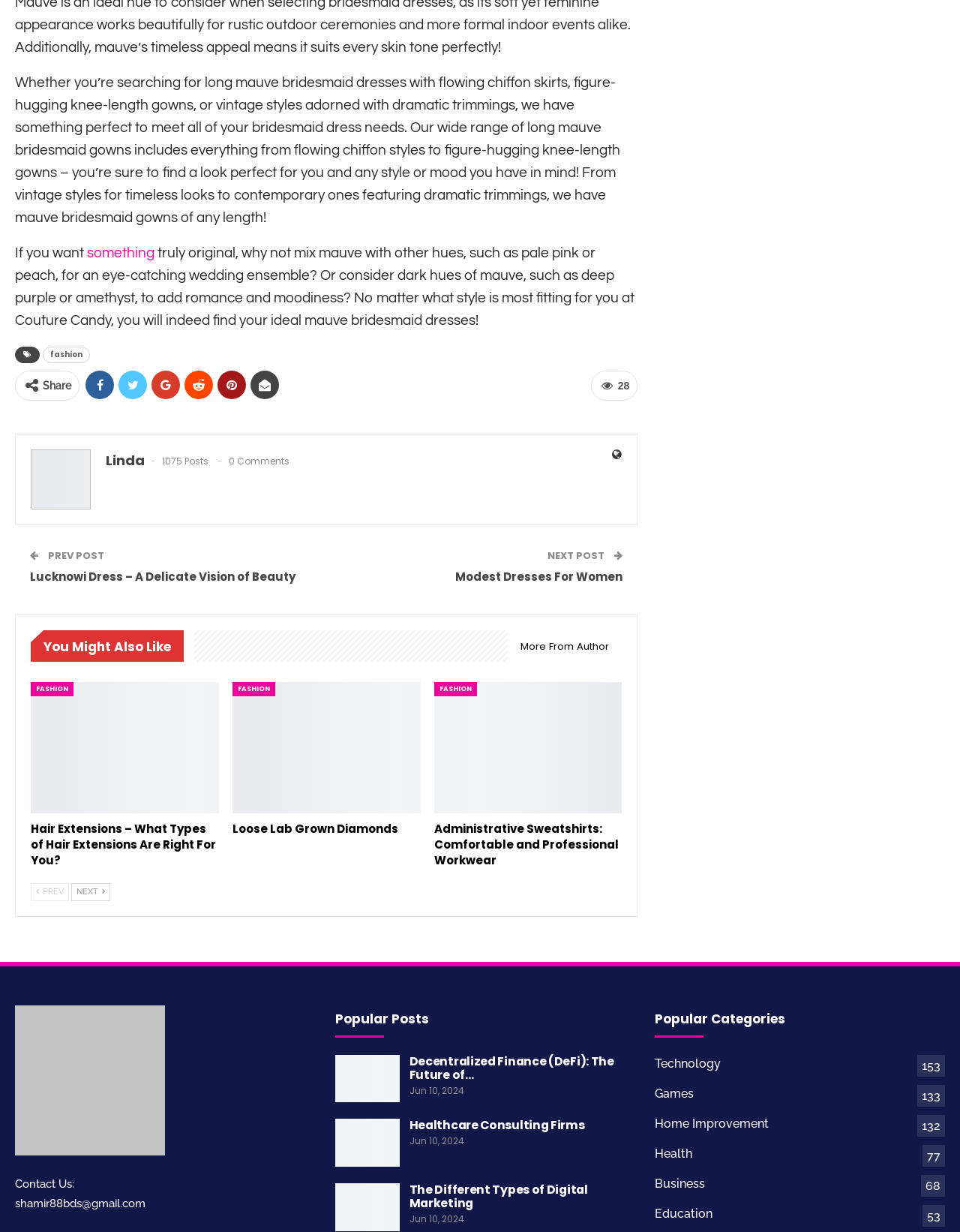Predict the bounding box of the UI element based on this description: "Loose Lab Grown Diamonds".

[0.242, 0.414, 0.415, 0.427]